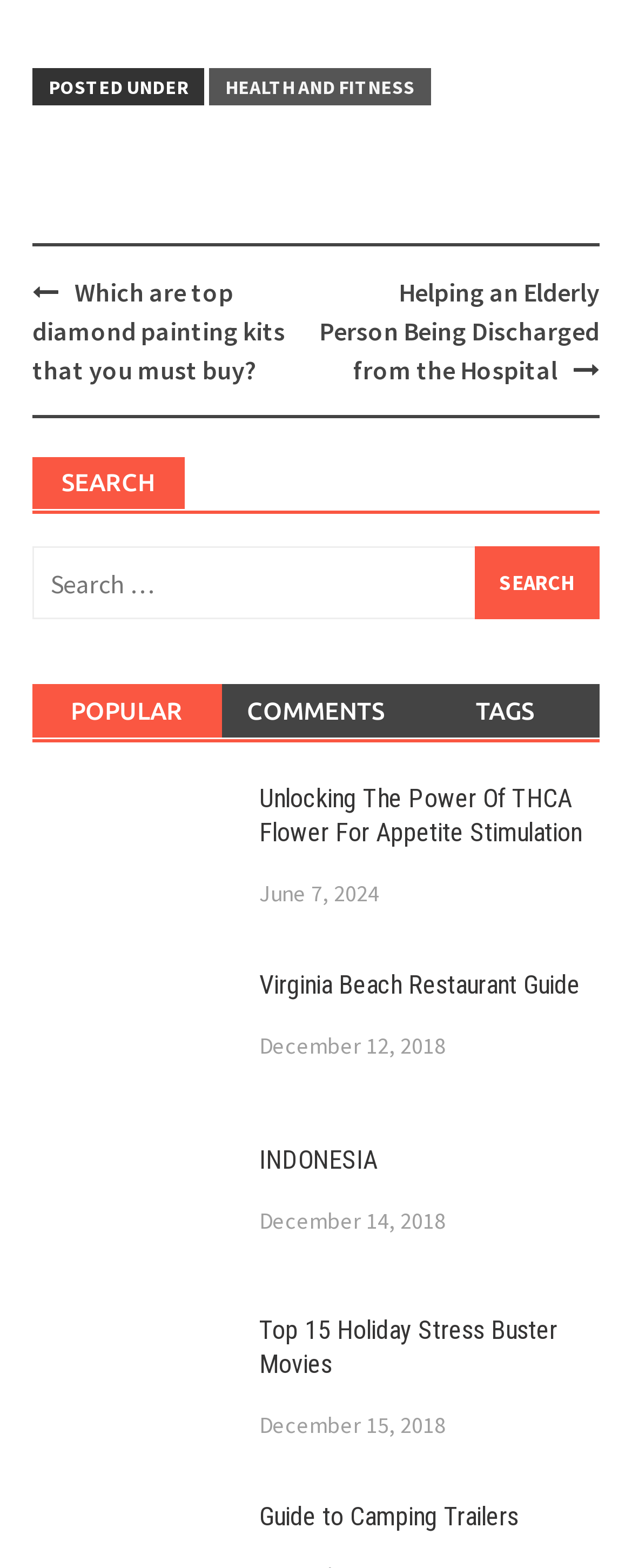Find the bounding box coordinates for the HTML element described as: "Health and Fitness". The coordinates should consist of four float values between 0 and 1, i.e., [left, top, right, bottom].

[0.331, 0.043, 0.682, 0.067]